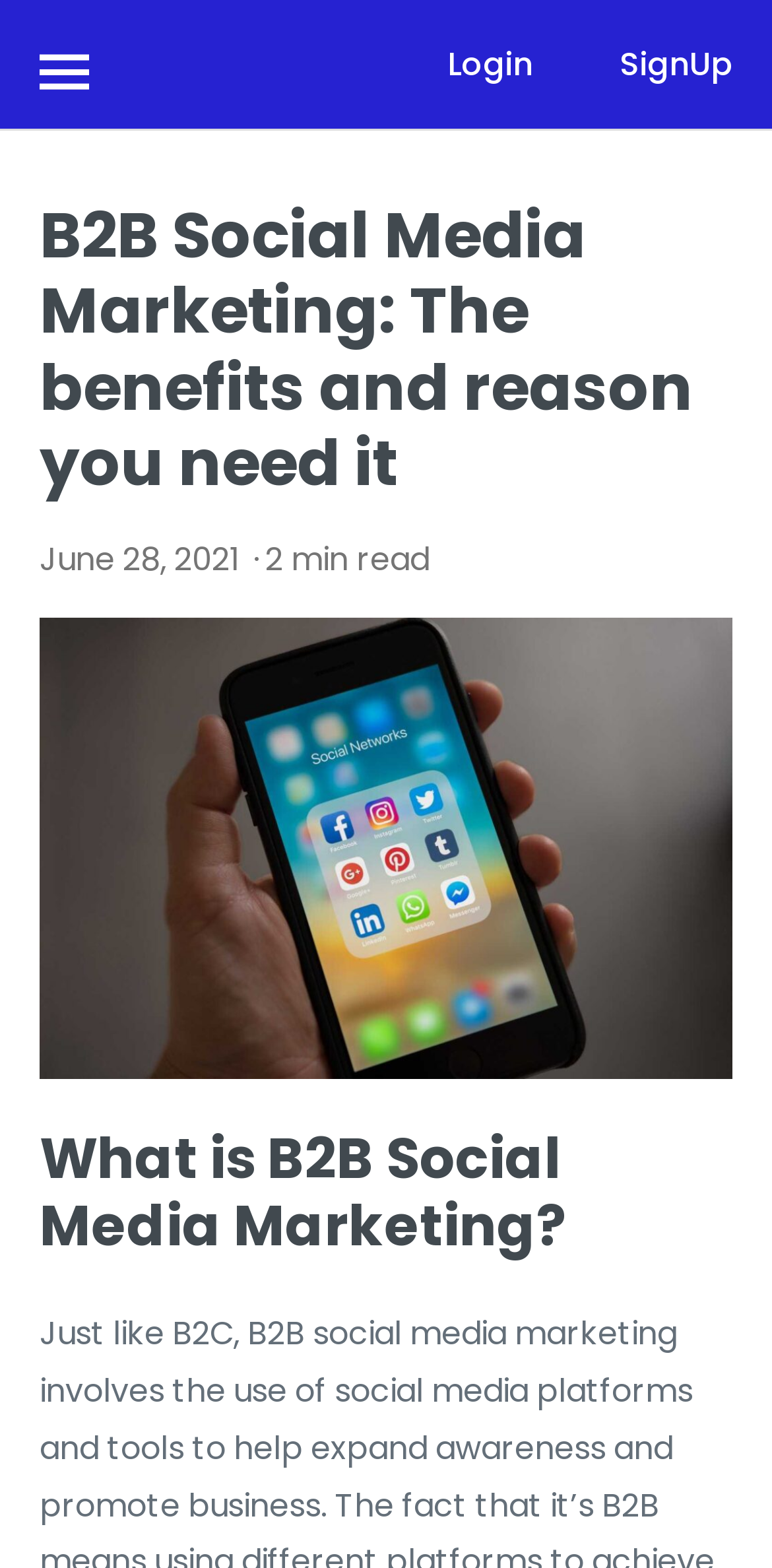Identify and provide the main heading of the webpage.

B2B Social Media Marketing: The benefits and reason you need it